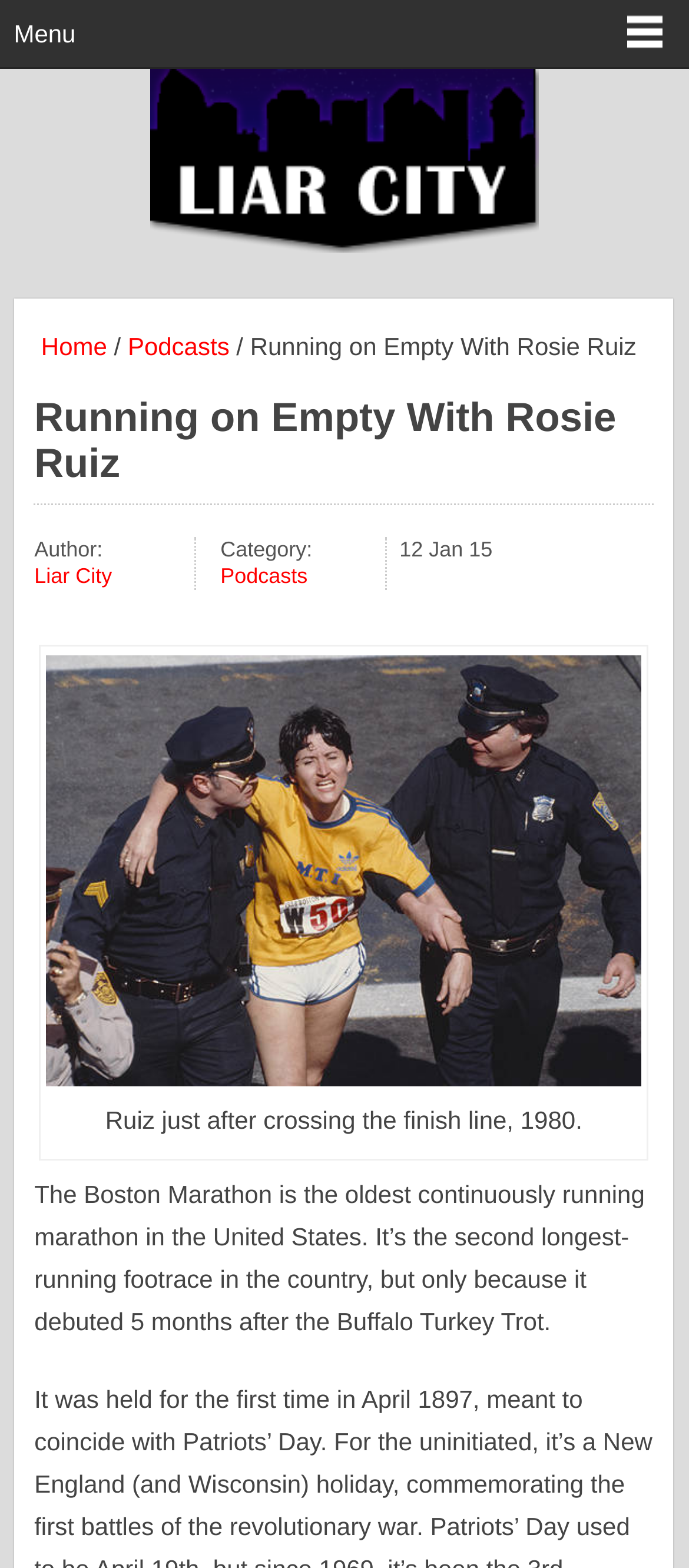What is the name of the podcast?
Kindly give a detailed and elaborate answer to the question.

I determined the answer by looking at the heading element 'Liar City: A Podcast About (and For!) Terrible People' which is a prominent element on the webpage, indicating that it is the title of the podcast.